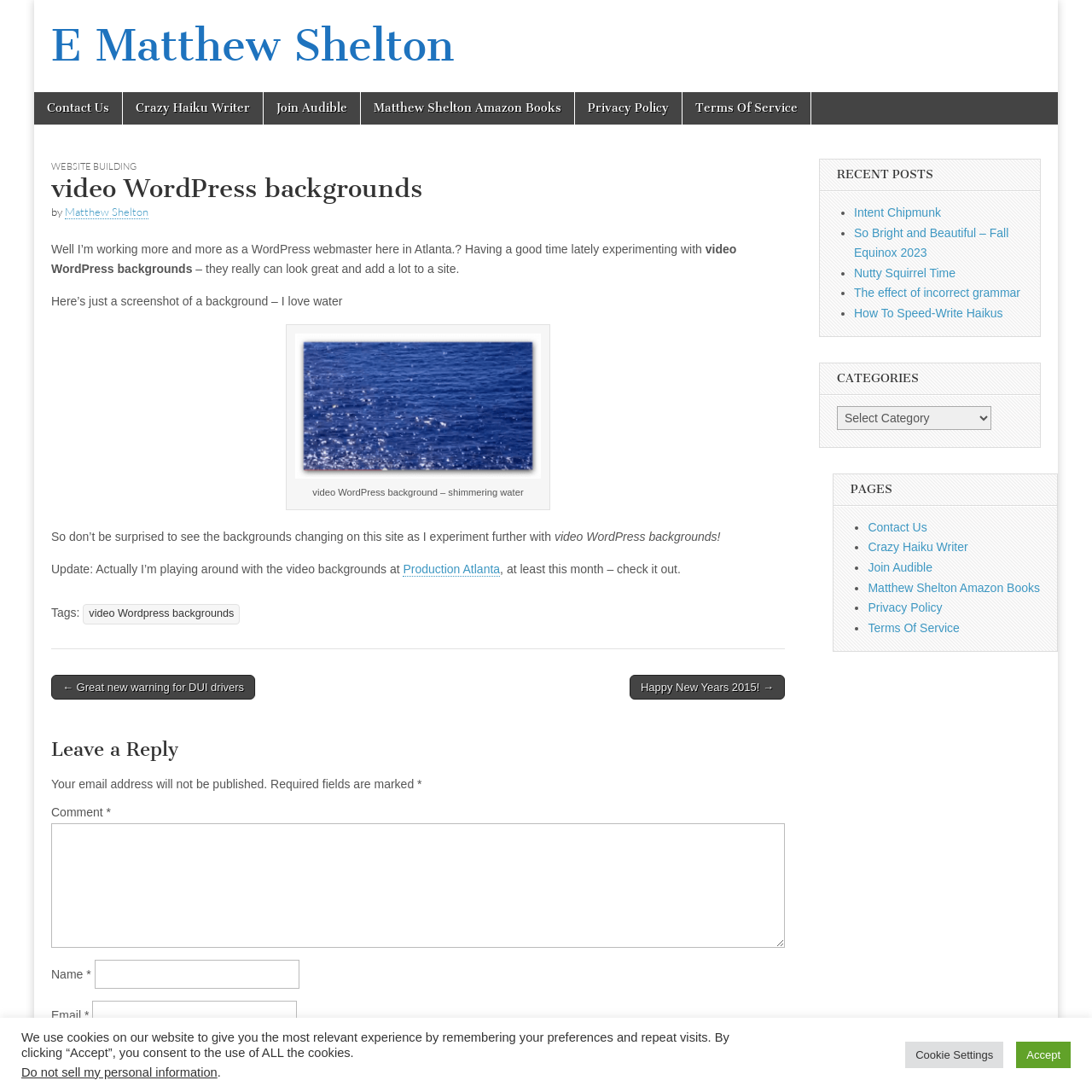Predict the bounding box of the UI element based on this description: "Happy New Years 2015! →".

[0.576, 0.618, 0.719, 0.641]